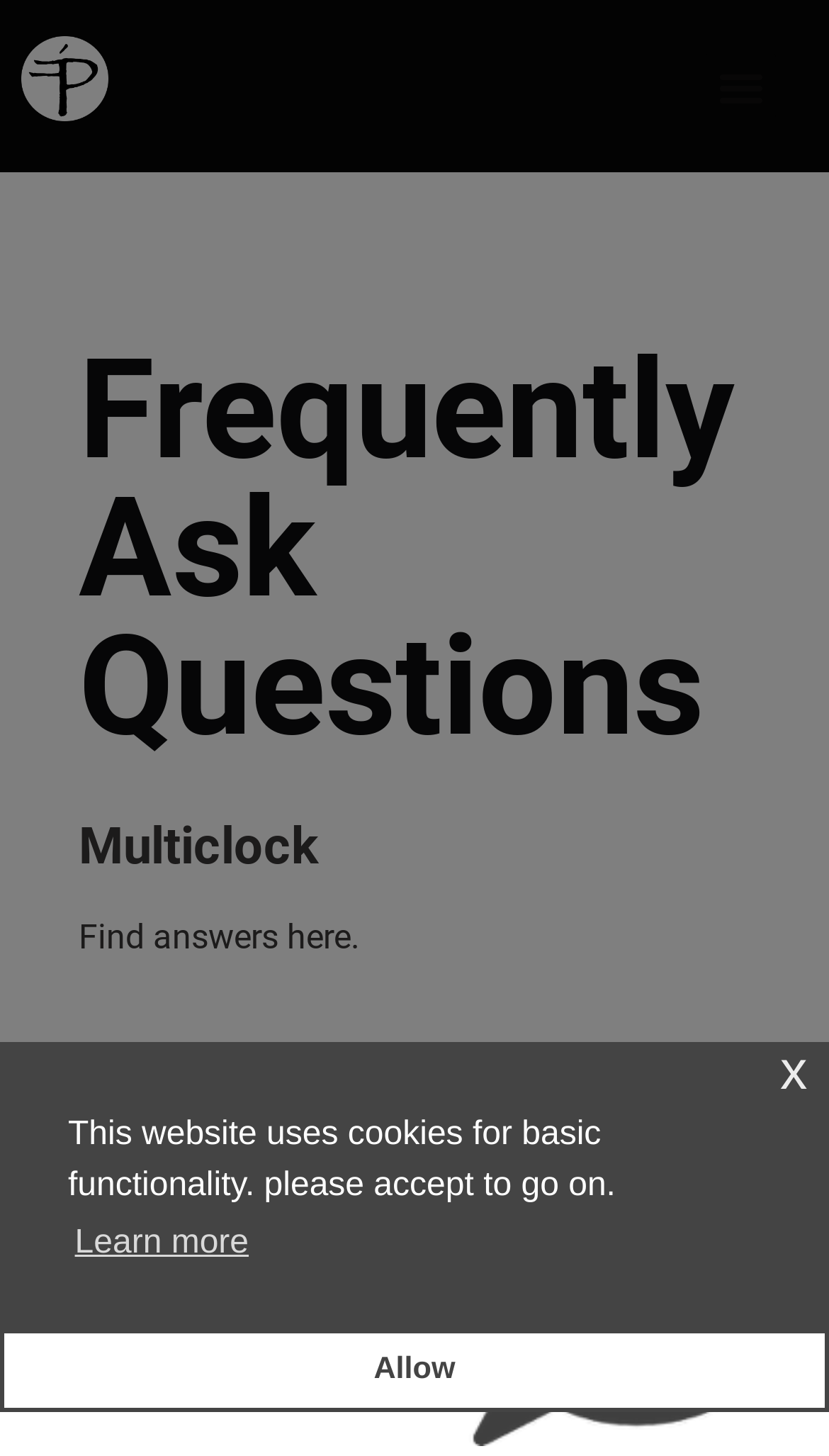What is the second topic in the FAQ section?
Carefully analyze the image and provide a thorough answer to the question.

The second topic in the FAQ section can be found by looking at the headings on the webpage, where 'Multiclock' is listed as the second heading after 'Frequently Ask Questions'.